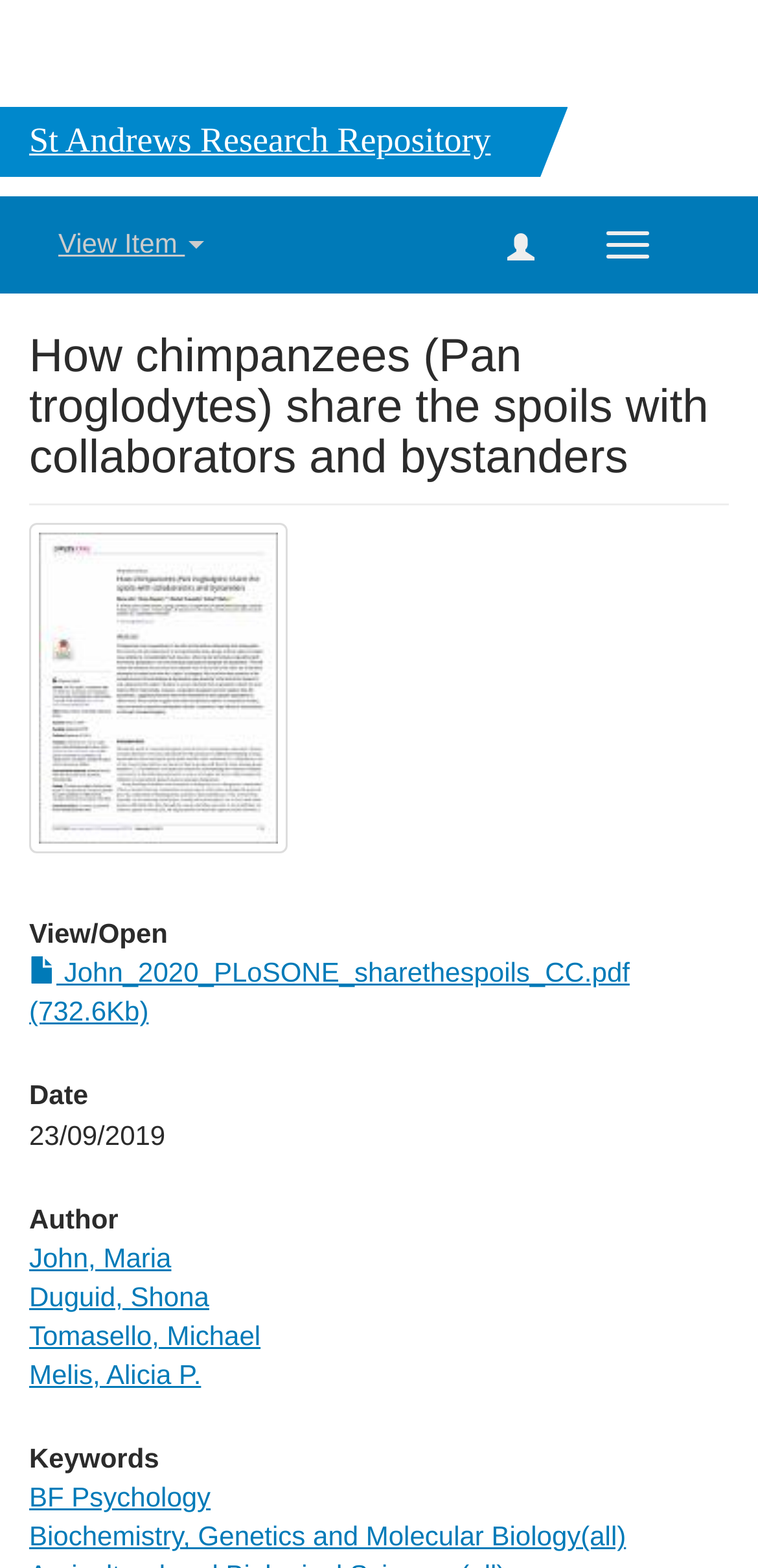Determine the coordinates of the bounding box for the clickable area needed to execute this instruction: "View the PDF file".

[0.038, 0.61, 0.831, 0.655]